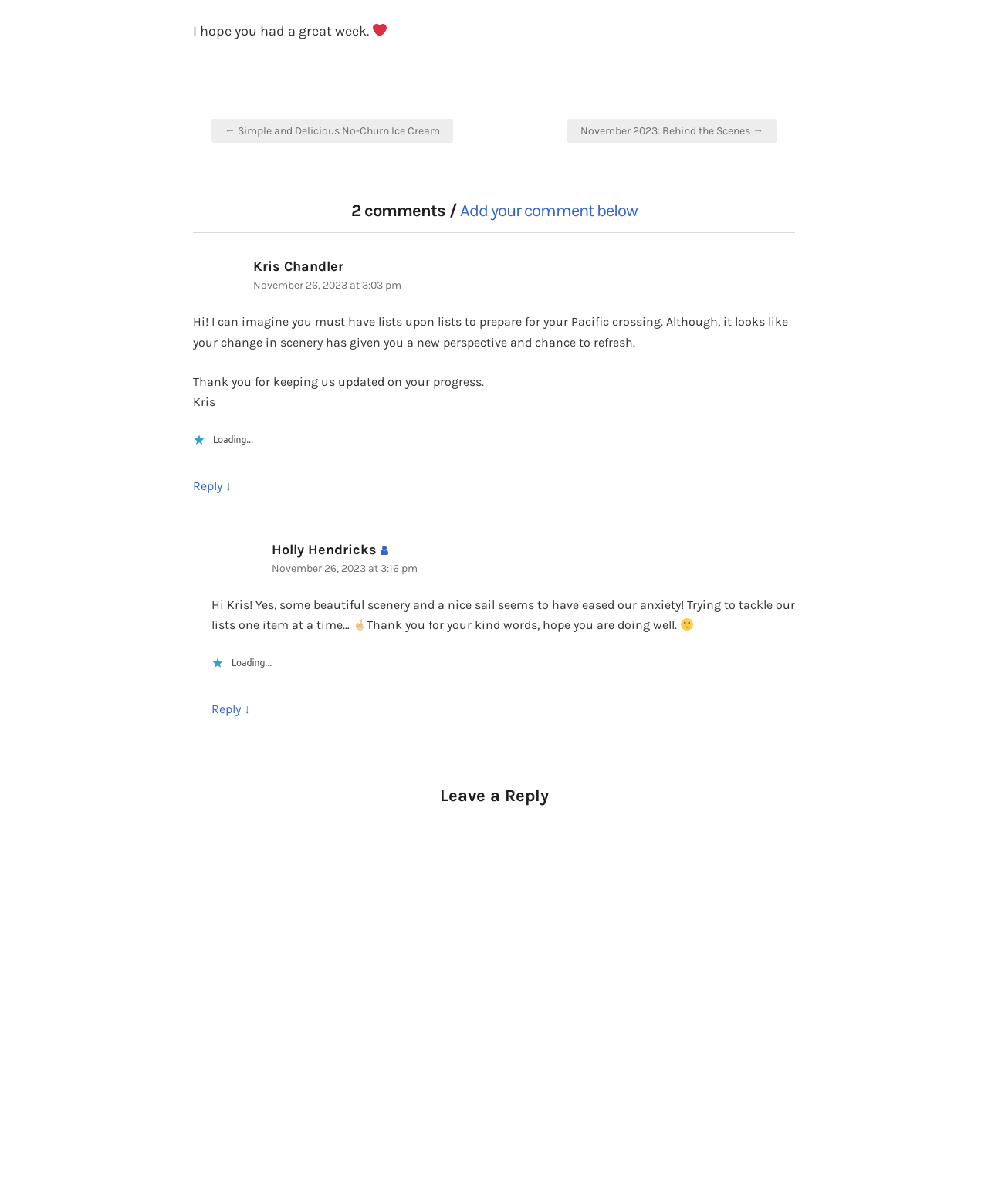Given the element description: "E. Gerber Collecting Supplies", predict the bounding box coordinates of the UI element it refers to, using four float numbers between 0 and 1, i.e., [left, top, right, bottom].

None